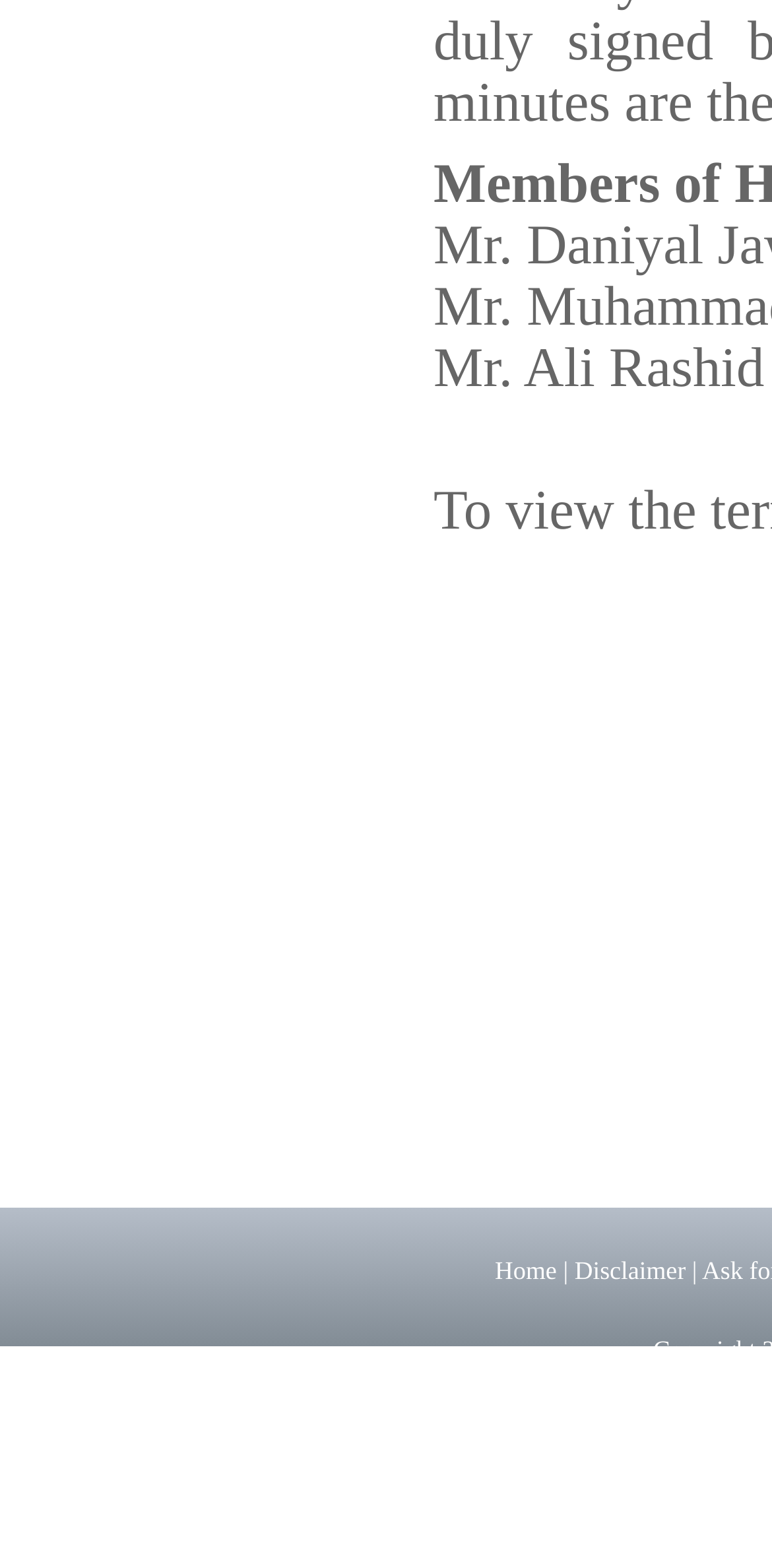Provide the bounding box coordinates for the UI element that is described by this text: "Disclaimer". The coordinates should be in the form of four float numbers between 0 and 1: [left, top, right, bottom].

[0.744, 0.802, 0.896, 0.82]